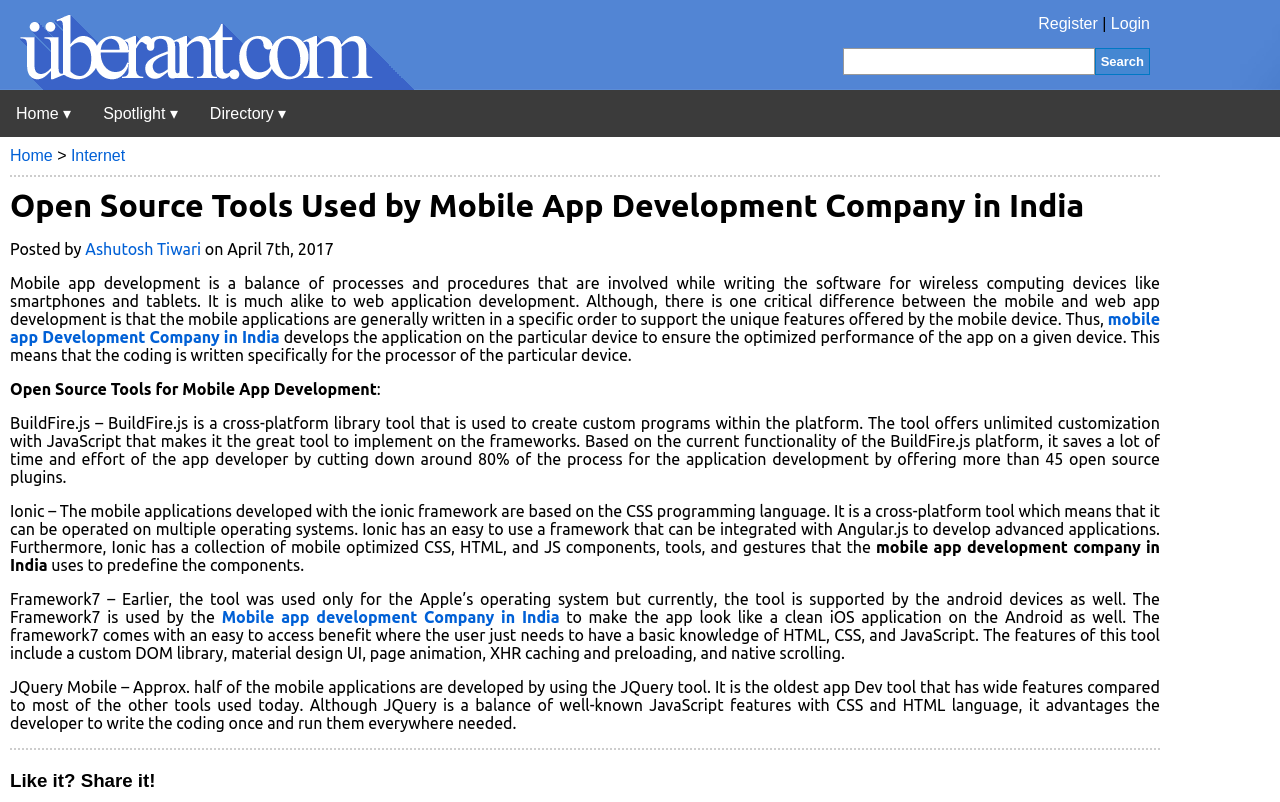Please determine the bounding box coordinates of the element's region to click for the following instruction: "Click Home".

[0.0, 0.112, 0.068, 0.171]